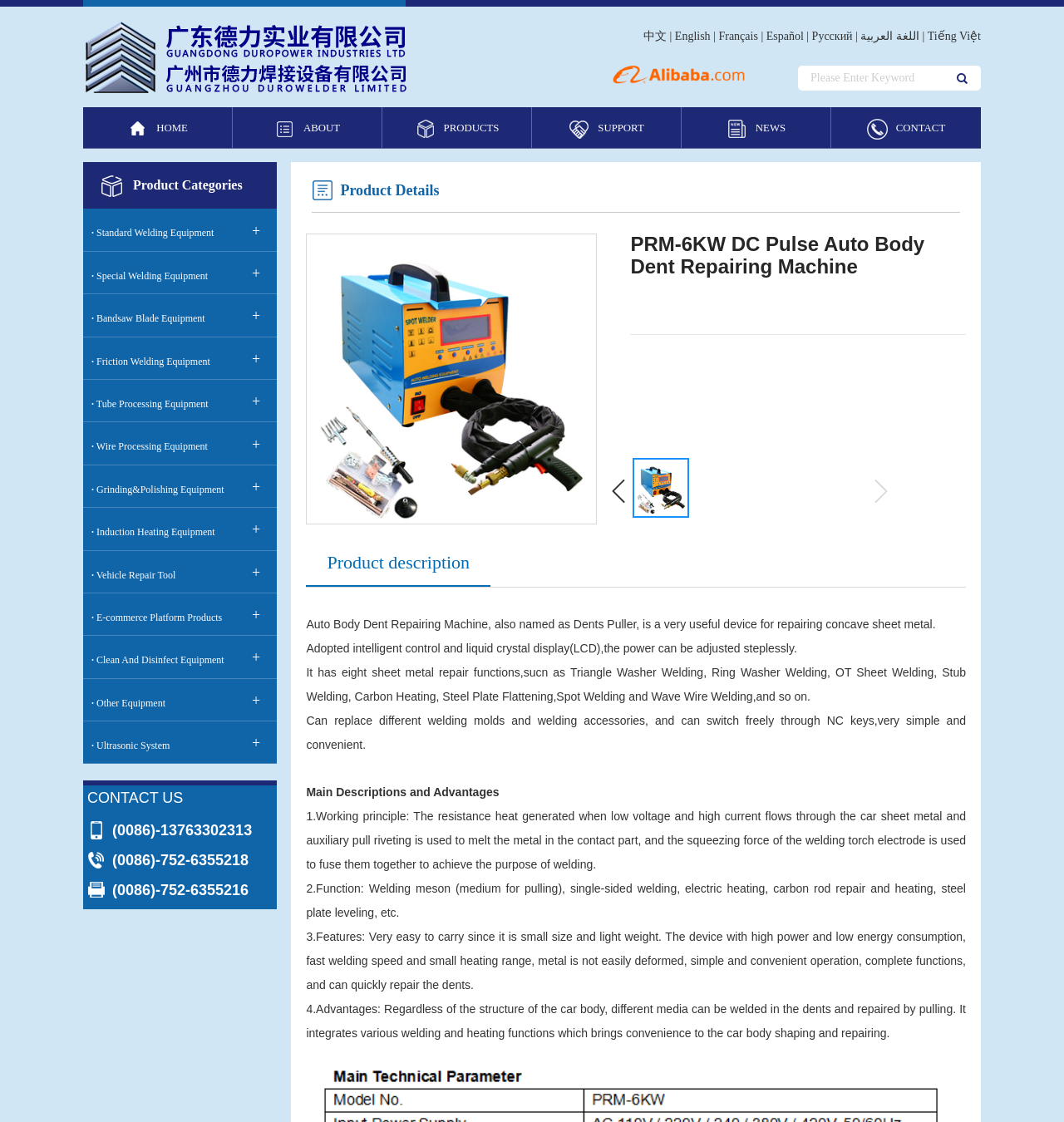Pinpoint the bounding box coordinates for the area that should be clicked to perform the following instruction: "Switch to English language".

[0.634, 0.027, 0.668, 0.038]